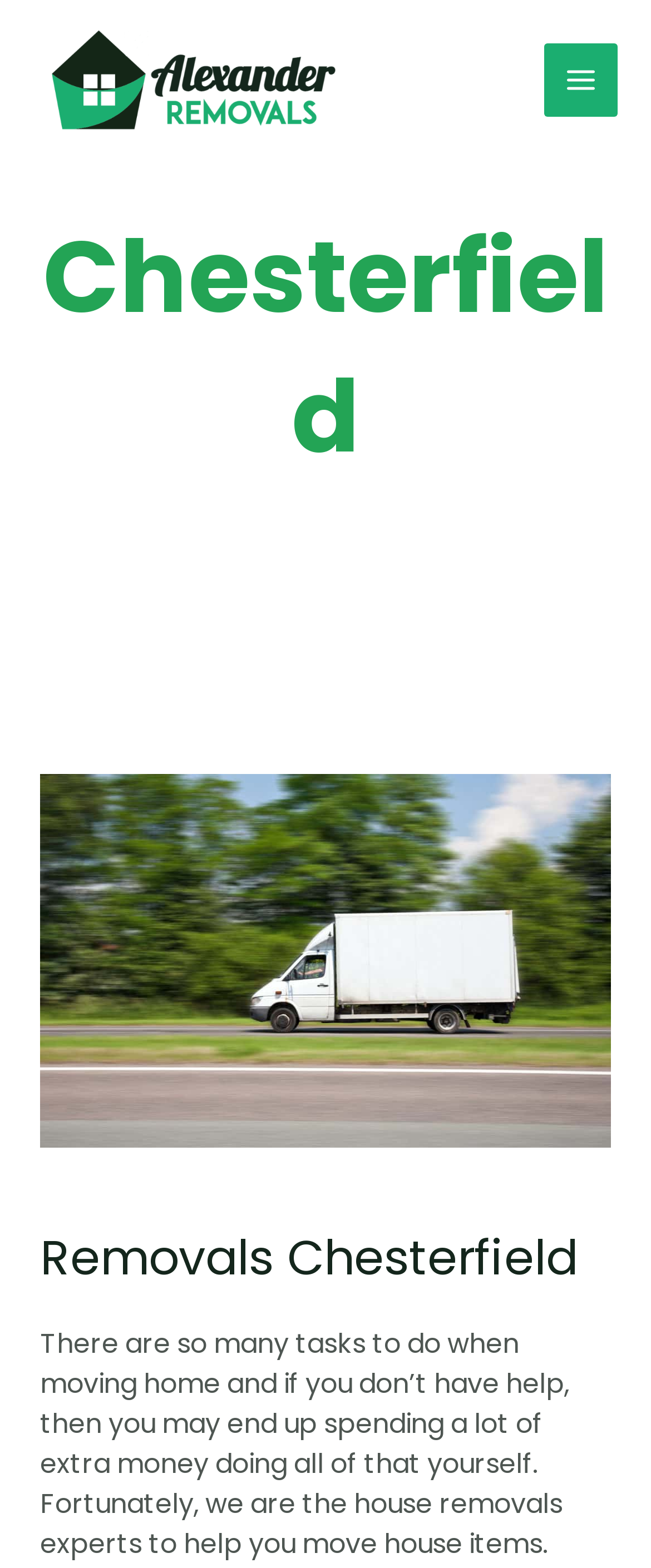Is the main menu expanded?
Examine the screenshot and reply with a single word or phrase.

No